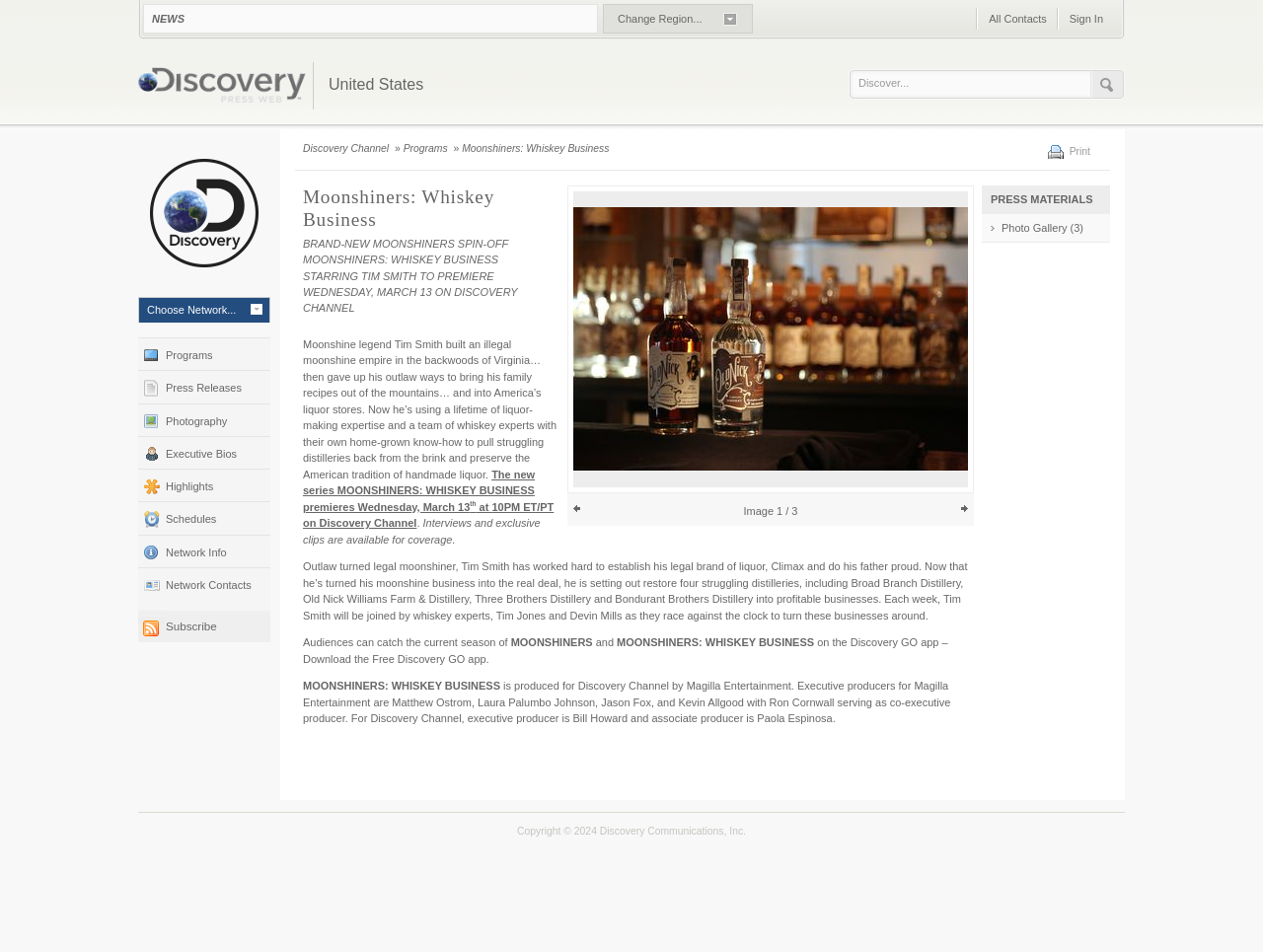What is the name of the TV show?
Answer with a single word or phrase by referring to the visual content.

Moonshiners: Whiskey Business